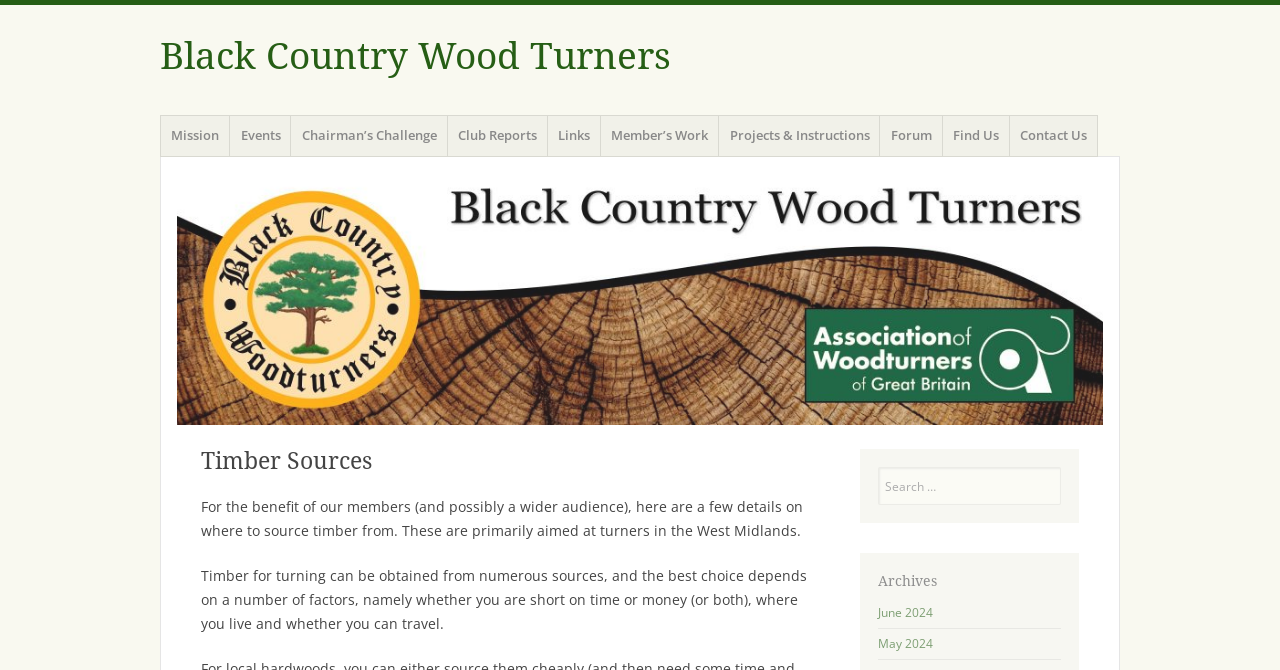Using floating point numbers between 0 and 1, provide the bounding box coordinates in the format (top-left x, top-left y, bottom-right x, bottom-right y). Locate the UI element described here: Projects & Instructions

[0.561, 0.172, 0.688, 0.235]